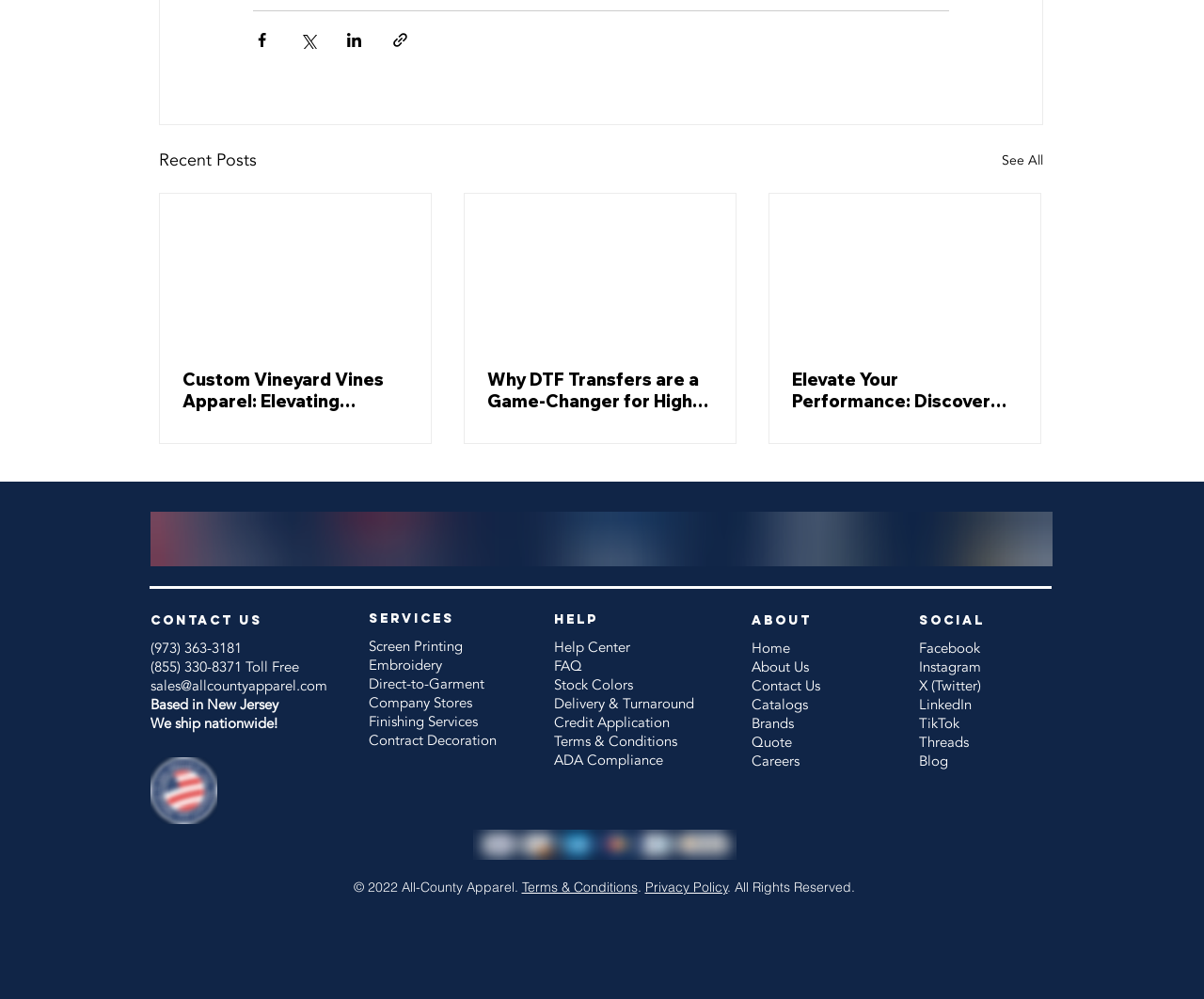What is the company's location?
Examine the image closely and answer the question with as much detail as possible.

I found the company's location in the 'contact US' section, which is Based in New Jersey.